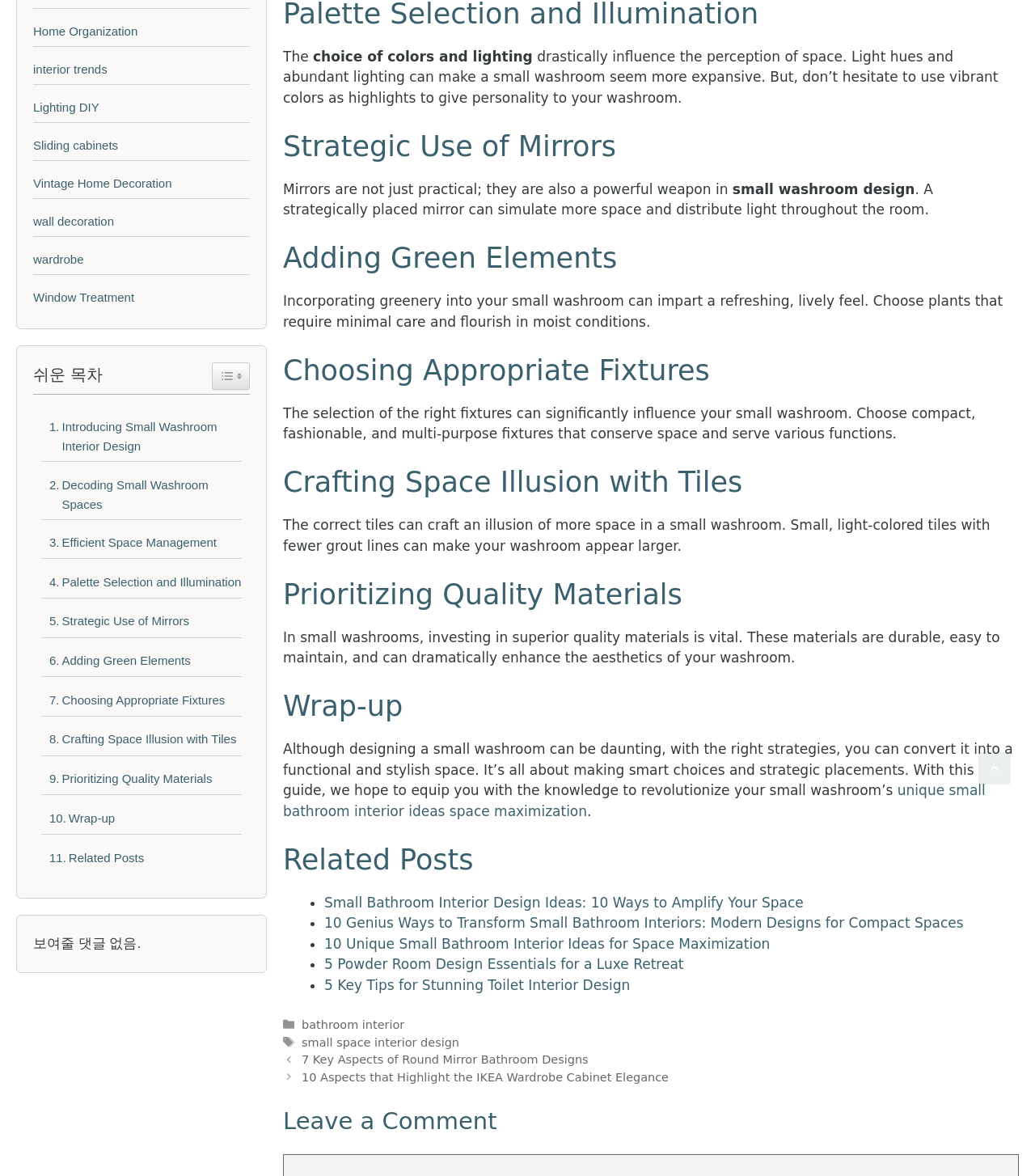What type of plants are recommended for small washrooms?
Look at the image and answer the question using a single word or phrase.

Low-maintenance plants